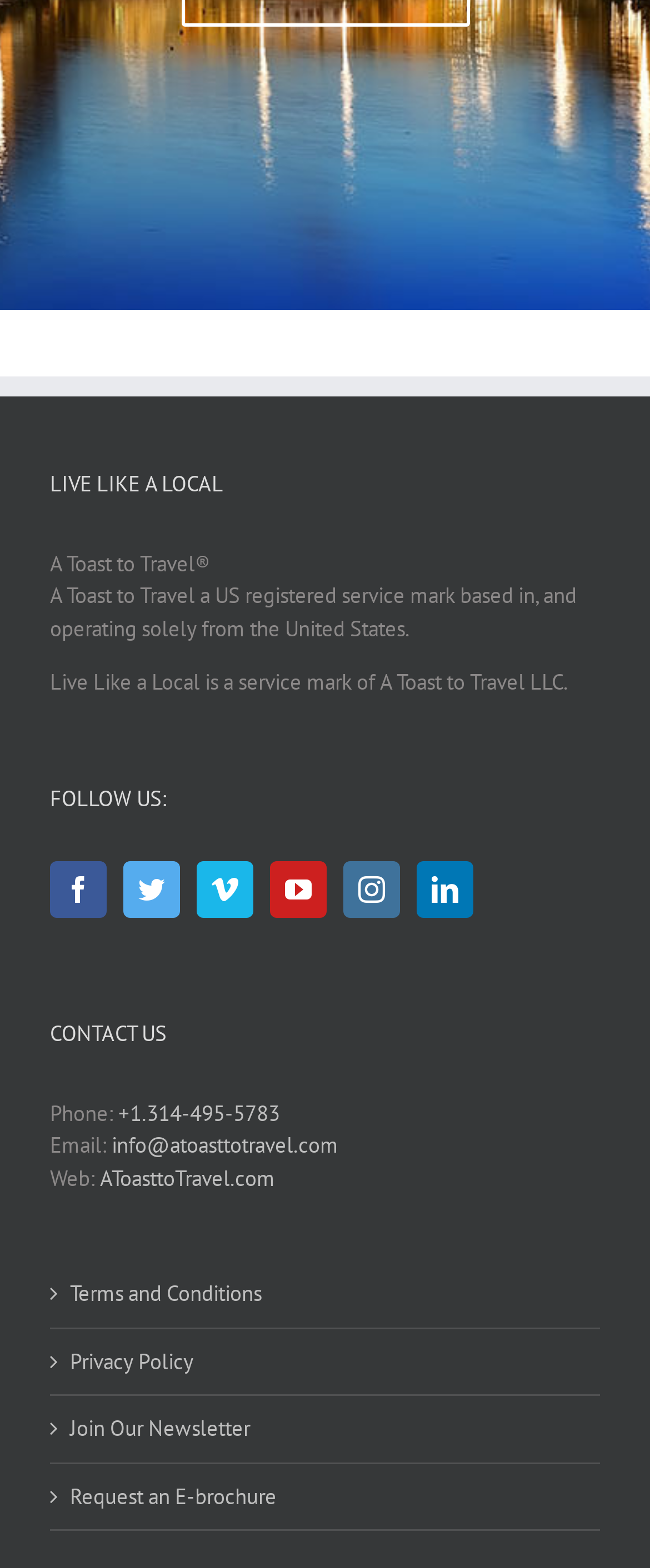Please determine the bounding box coordinates of the clickable area required to carry out the following instruction: "Contact us by phone". The coordinates must be four float numbers between 0 and 1, represented as [left, top, right, bottom].

[0.182, 0.701, 0.431, 0.719]